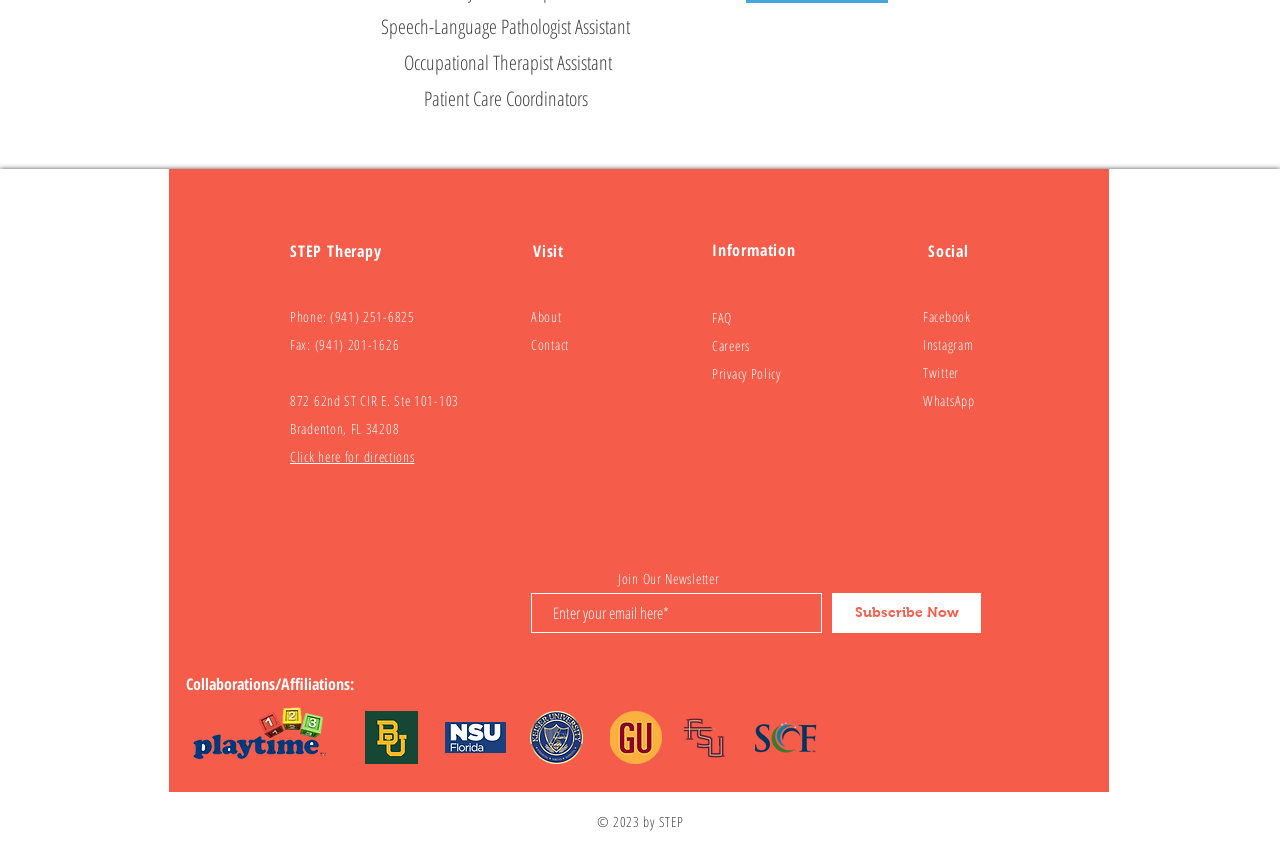Given the element description Privacy Policy, identify the bounding box coordinates for the UI element on the webpage screenshot. The format should be (top-left x, top-left y, bottom-right x, bottom-right y), with values between 0 and 1.

[0.556, 0.426, 0.61, 0.449]